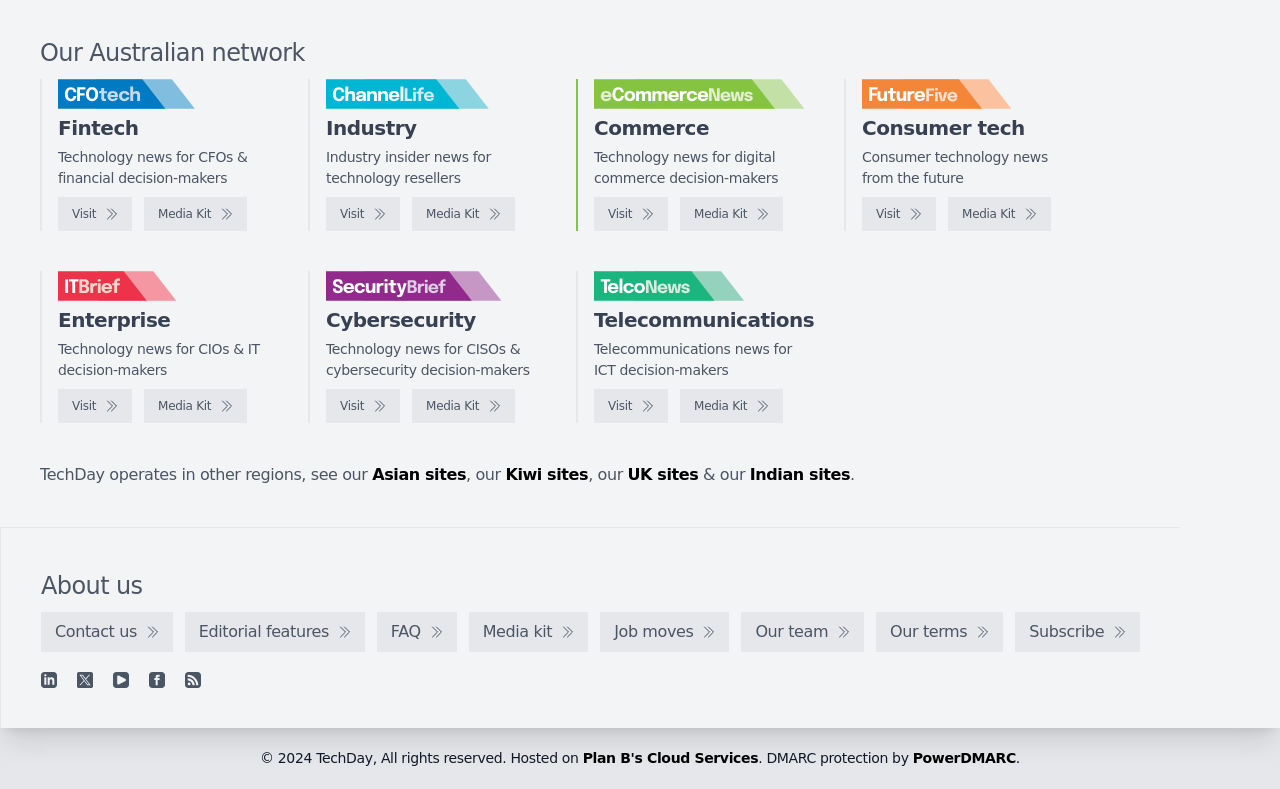Locate the bounding box coordinates of the element I should click to achieve the following instruction: "Contact us".

[0.032, 0.776, 0.135, 0.826]